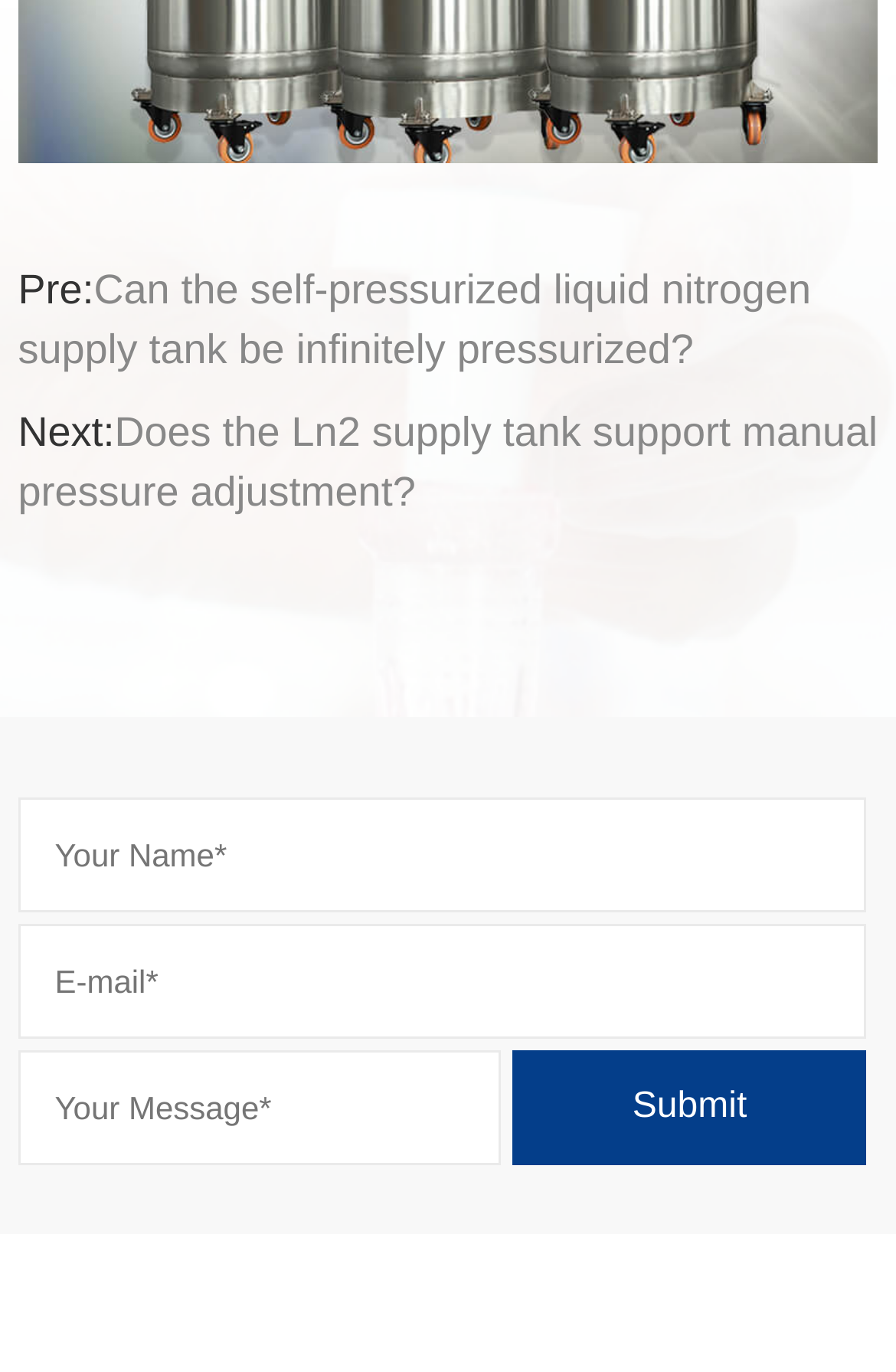Determine the bounding box for the UI element that matches this description: "parent_node: Submit name="Email" placeholder="E-mail*"".

[0.02, 0.673, 0.967, 0.756]